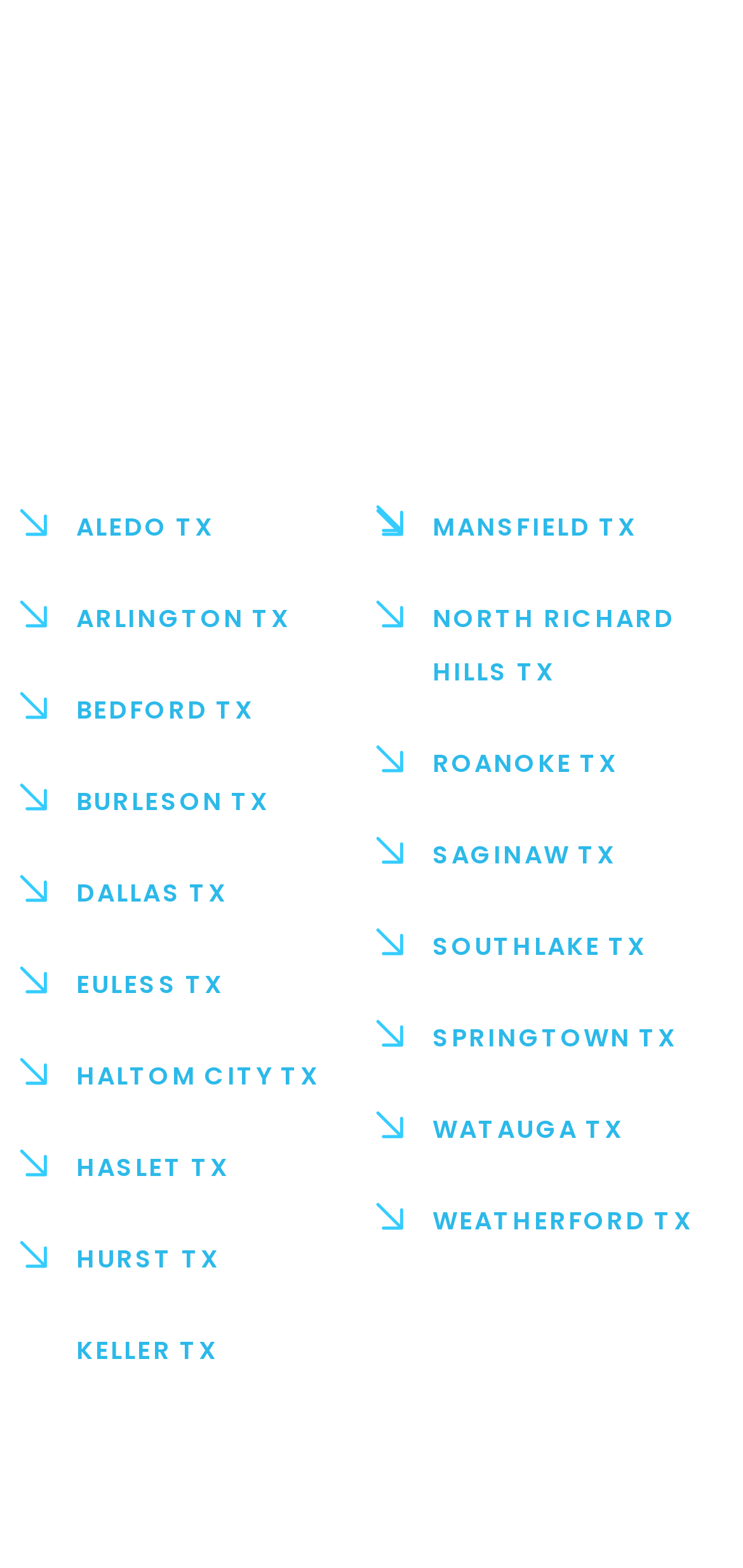Could you specify the bounding box coordinates for the clickable section to complete the following instruction: "visit DALLAS TX"?

[0.038, 0.553, 0.482, 0.587]